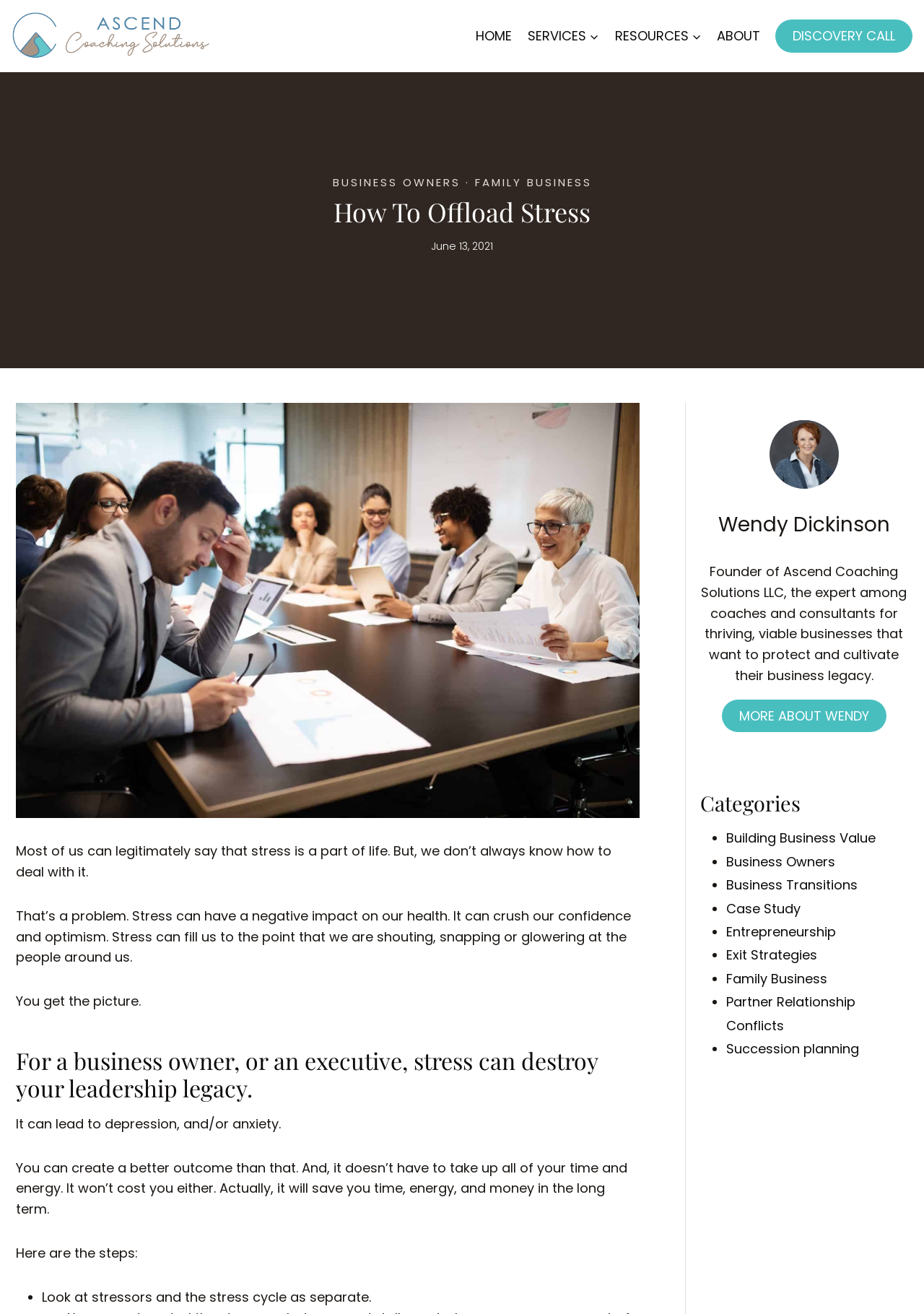Identify the bounding box coordinates for the region of the element that should be clicked to carry out the instruction: "Click on the 'HOME' link". The bounding box coordinates should be four float numbers between 0 and 1, i.e., [left, top, right, bottom].

[0.507, 0.016, 0.563, 0.039]